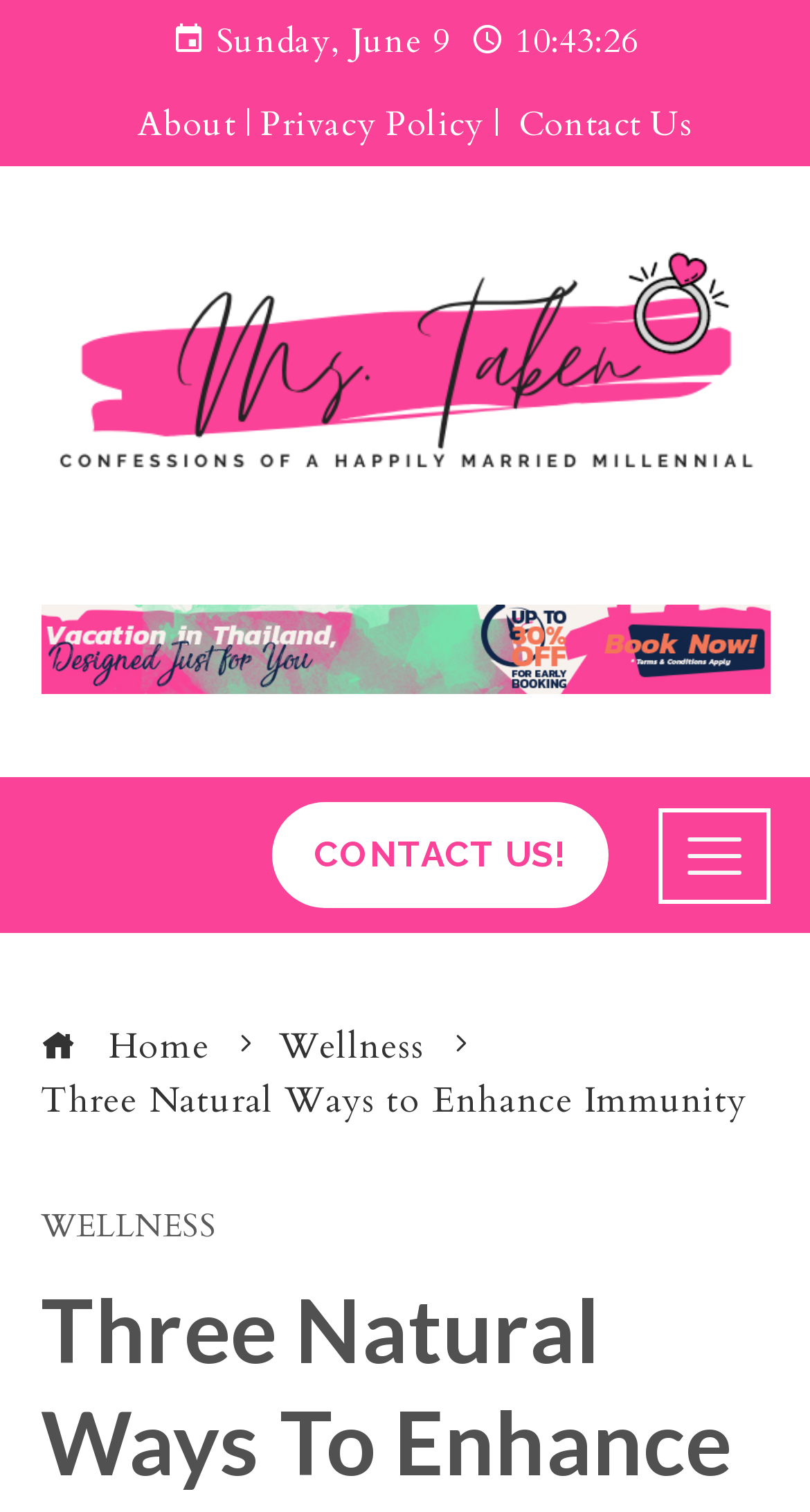Determine the bounding box coordinates of the UI element described by: "Contact Us!".

[0.336, 0.531, 0.75, 0.601]